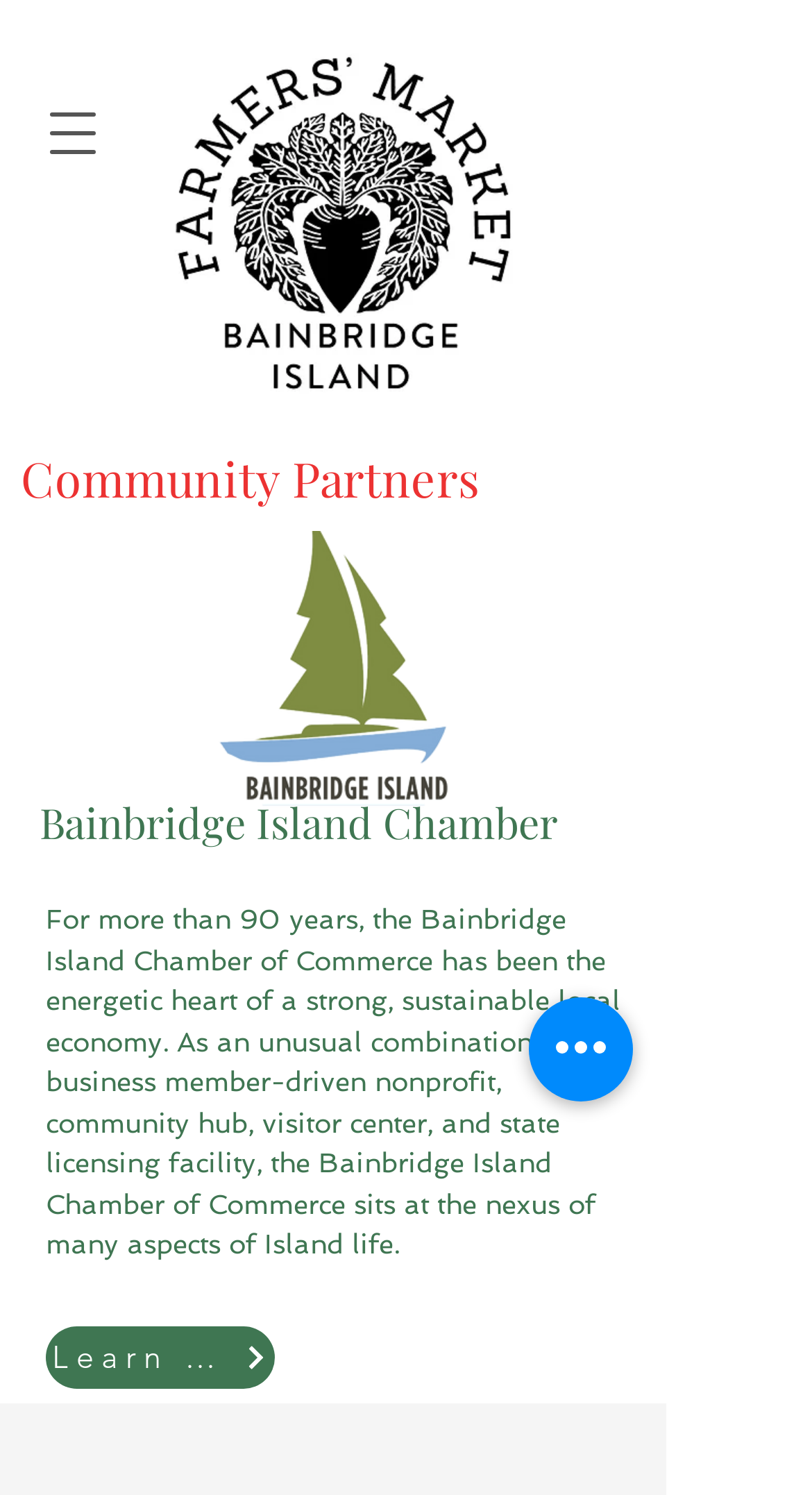Using the element description: "aria-label="Quick actions"", determine the bounding box coordinates for the specified UI element. The coordinates should be four float numbers between 0 and 1, [left, top, right, bottom].

[0.651, 0.667, 0.779, 0.737]